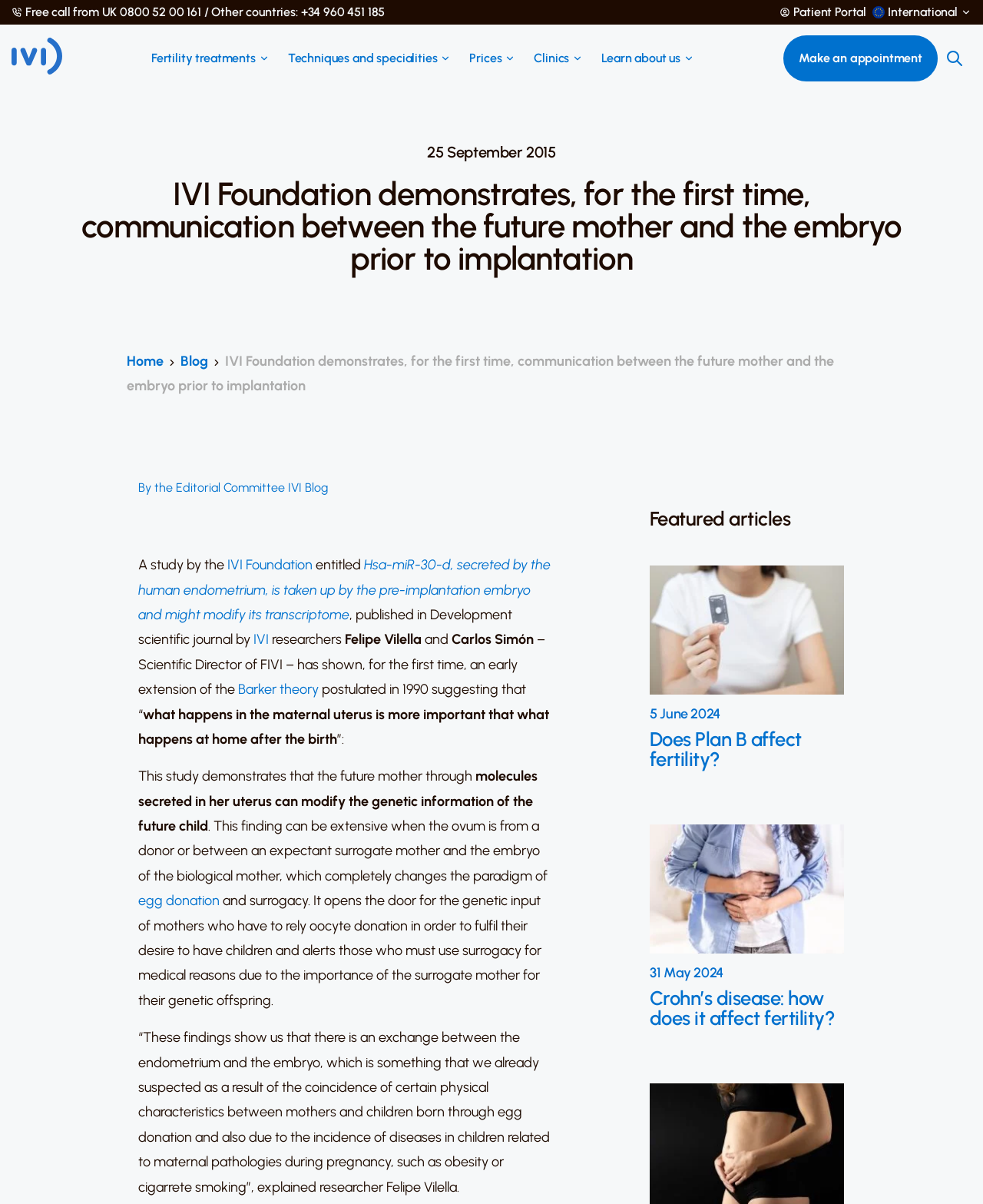Use the details in the image to answer the question thoroughly: 
What is the name of the researcher mentioned in the article?

I found the name of the researcher by reading the static text elements that mention the researchers involved in the study, including the sentence '“These findings show us that there is an exchange between the endometrium and the embryo, which is something that we already suspected as a result of the coincidence of certain physical characteristics between mothers and children born through egg donation and also due to the incidence of diseases in children related to maternal pathologies during pregnancy, such as obesity or cigarrete smoking”, explained researcher Felipe Vilella.'